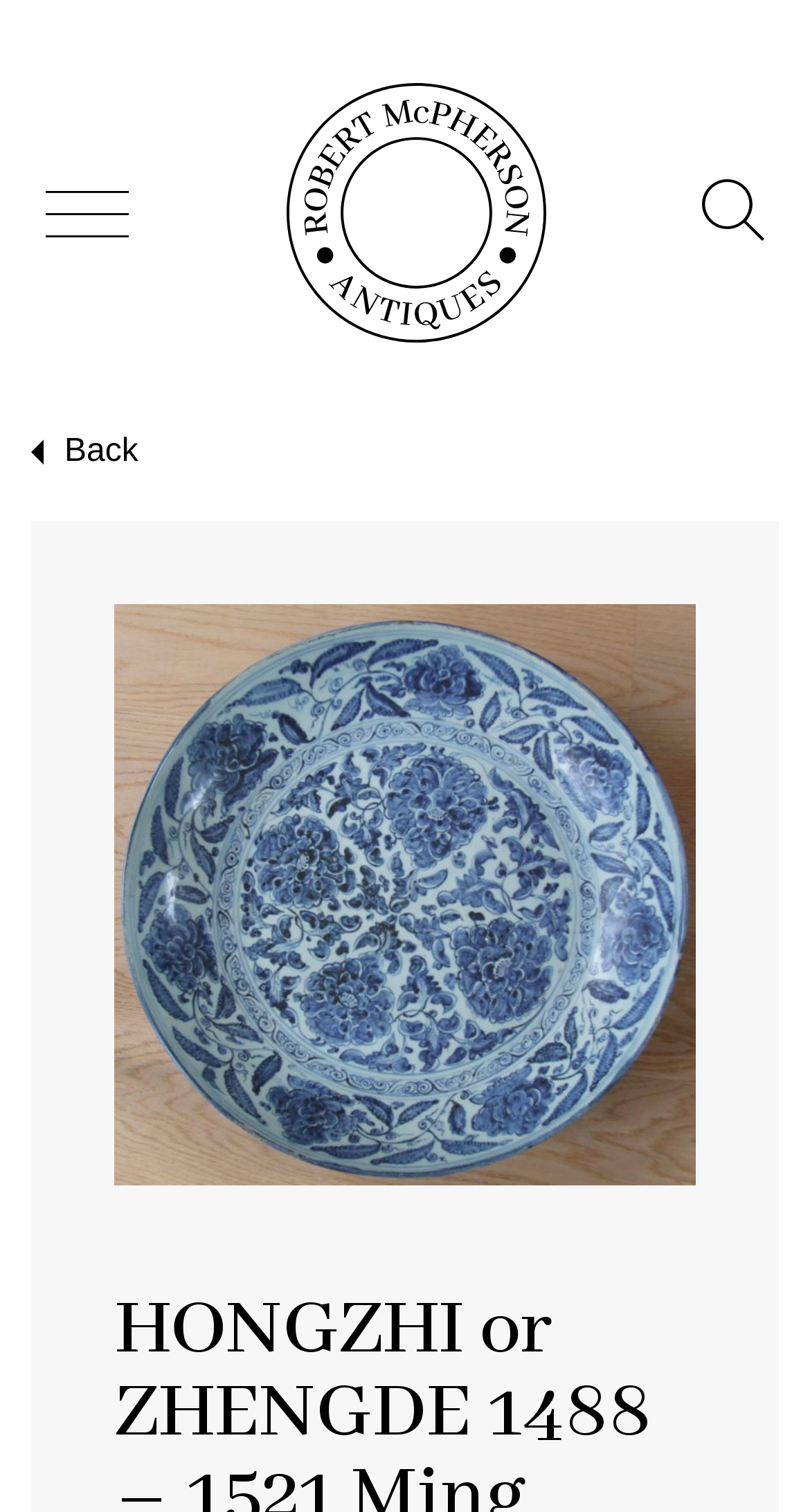From the element description Back, predict the bounding box coordinates of the UI element. The coordinates must be specified in the format (top-left x, top-left y, bottom-right x, bottom-right y) and should be within the 0 to 1 range.

[0.026, 0.281, 0.186, 0.317]